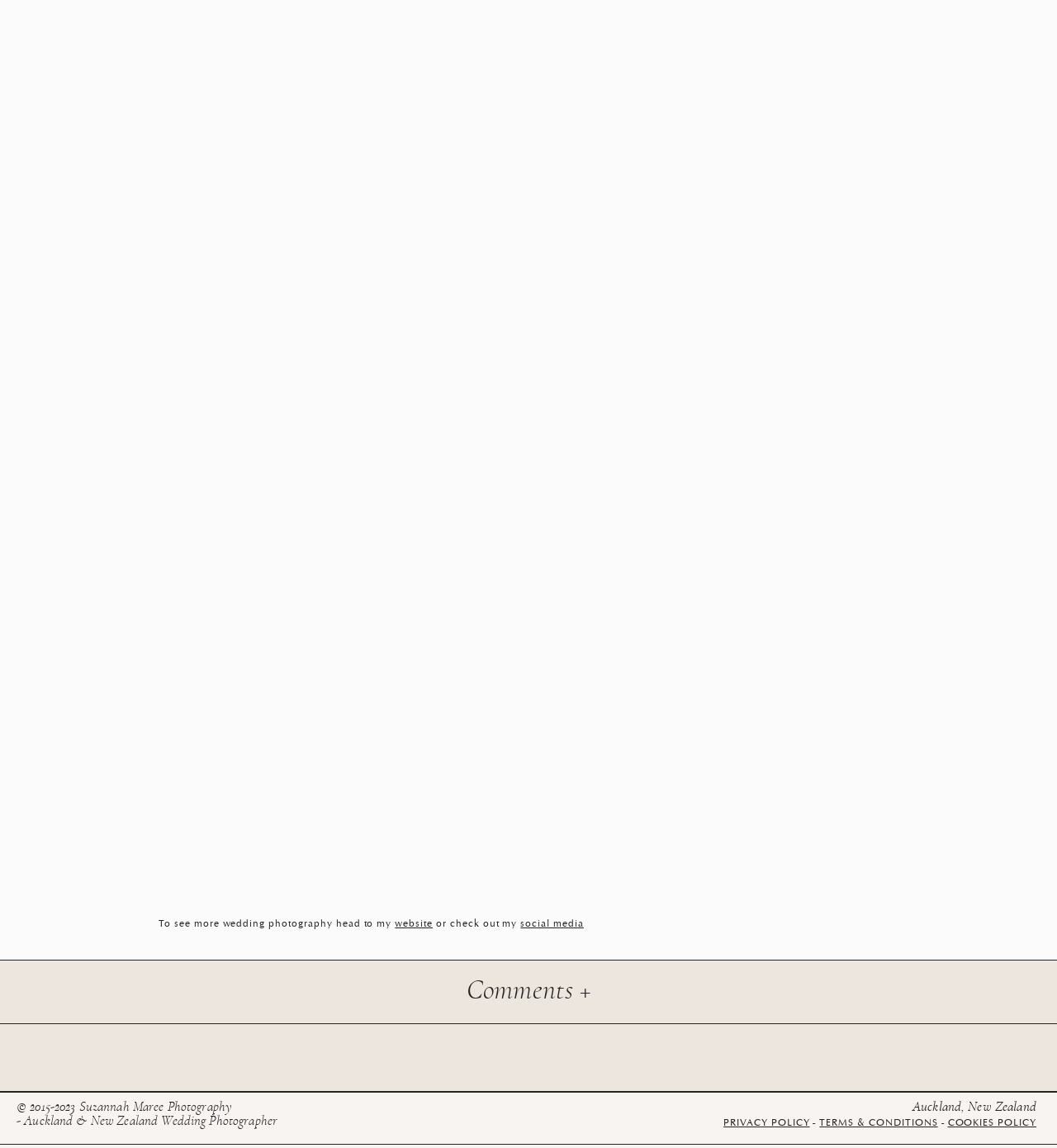Find the bounding box of the web element that fits this description: "Auckland, New Zealand".

[0.705, 0.958, 0.984, 0.967]